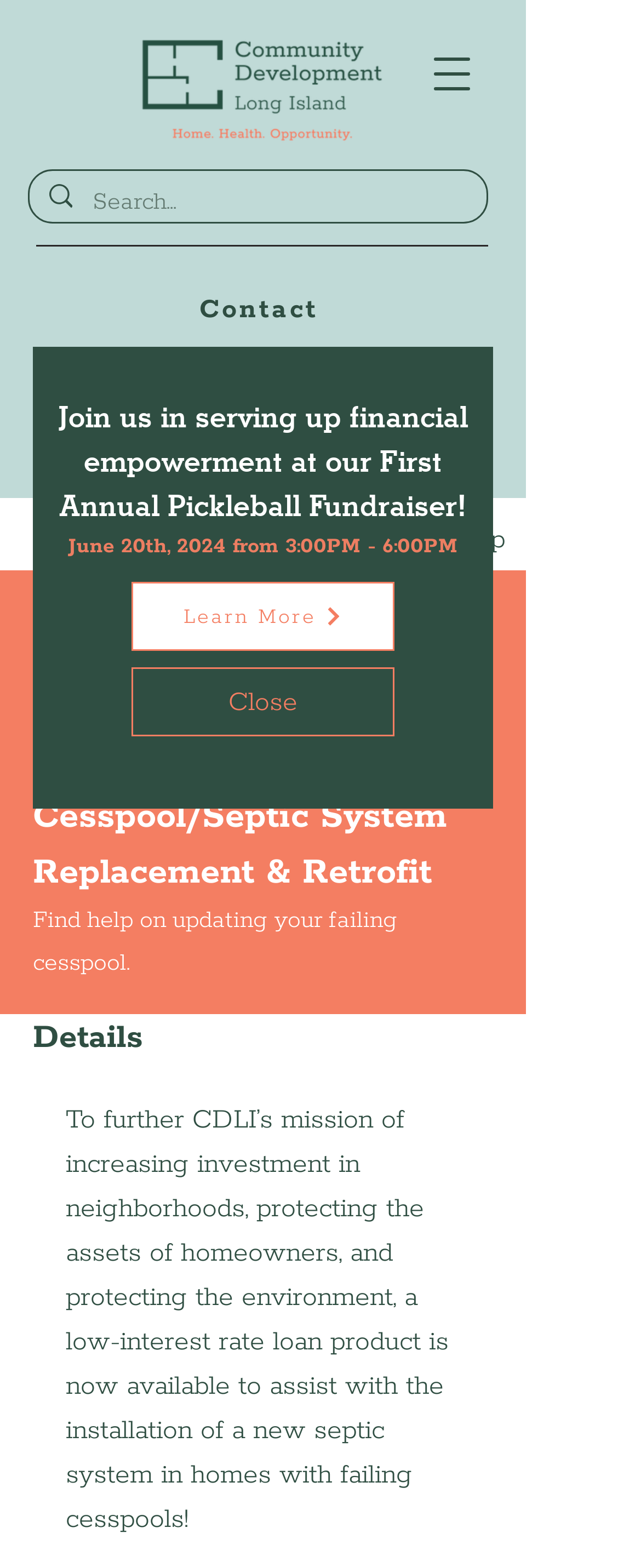Determine the bounding box coordinates of the target area to click to execute the following instruction: "Donate."

[0.185, 0.239, 0.633, 0.283]